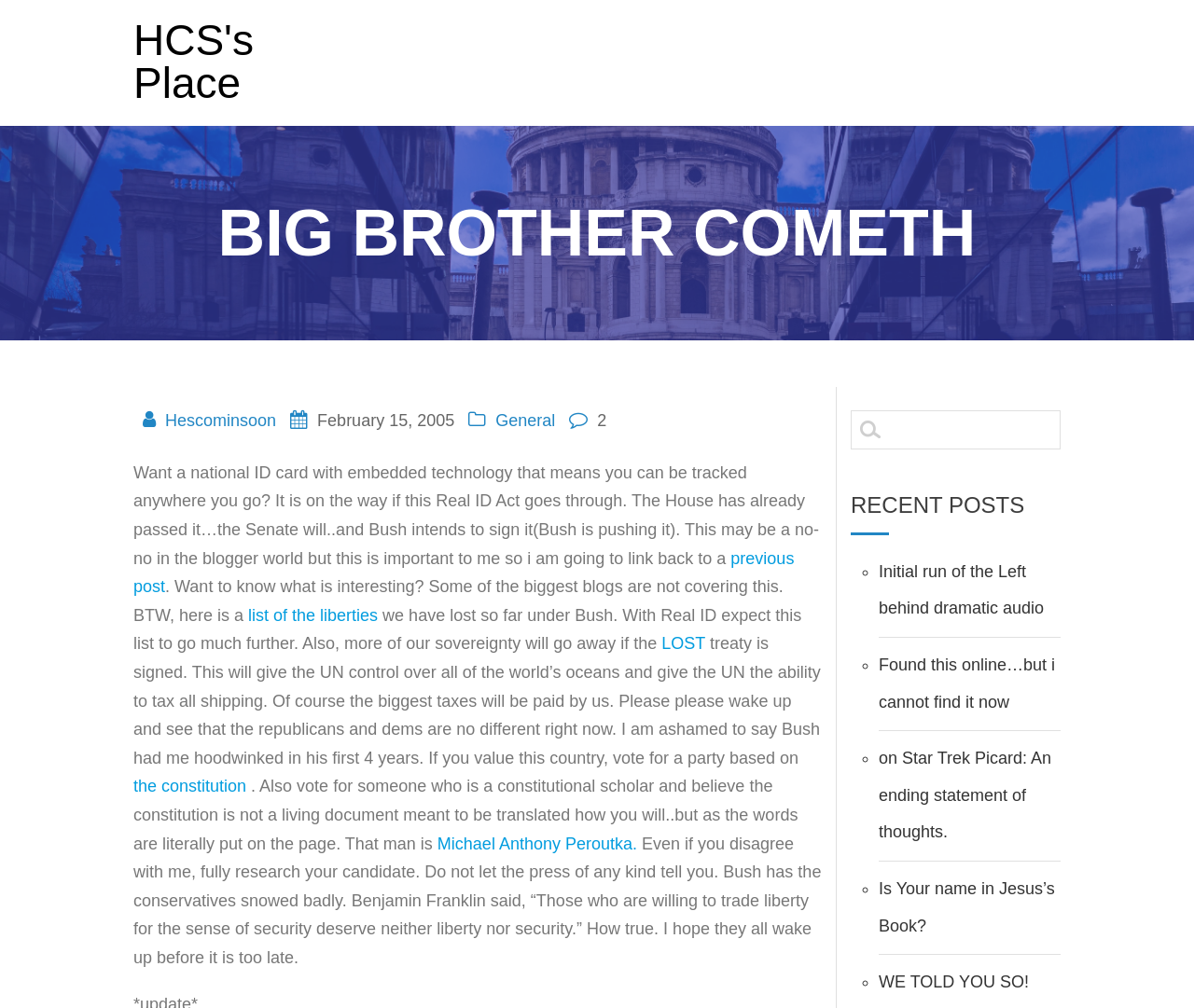Find the bounding box coordinates for the area that should be clicked to accomplish the instruction: "View the list of liberties".

[0.208, 0.601, 0.316, 0.62]